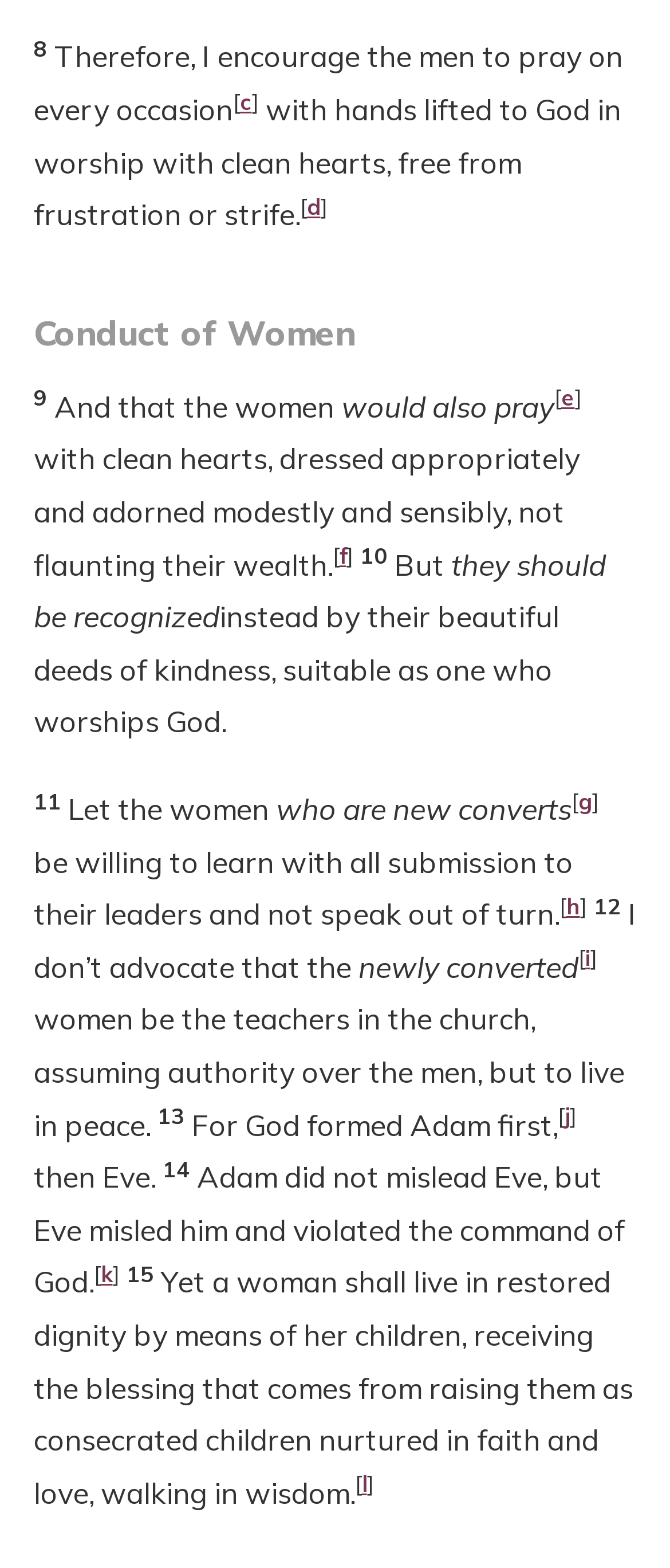Respond to the following question with a brief word or phrase:
What is the theme of the text on this webpage?

Religious guidance